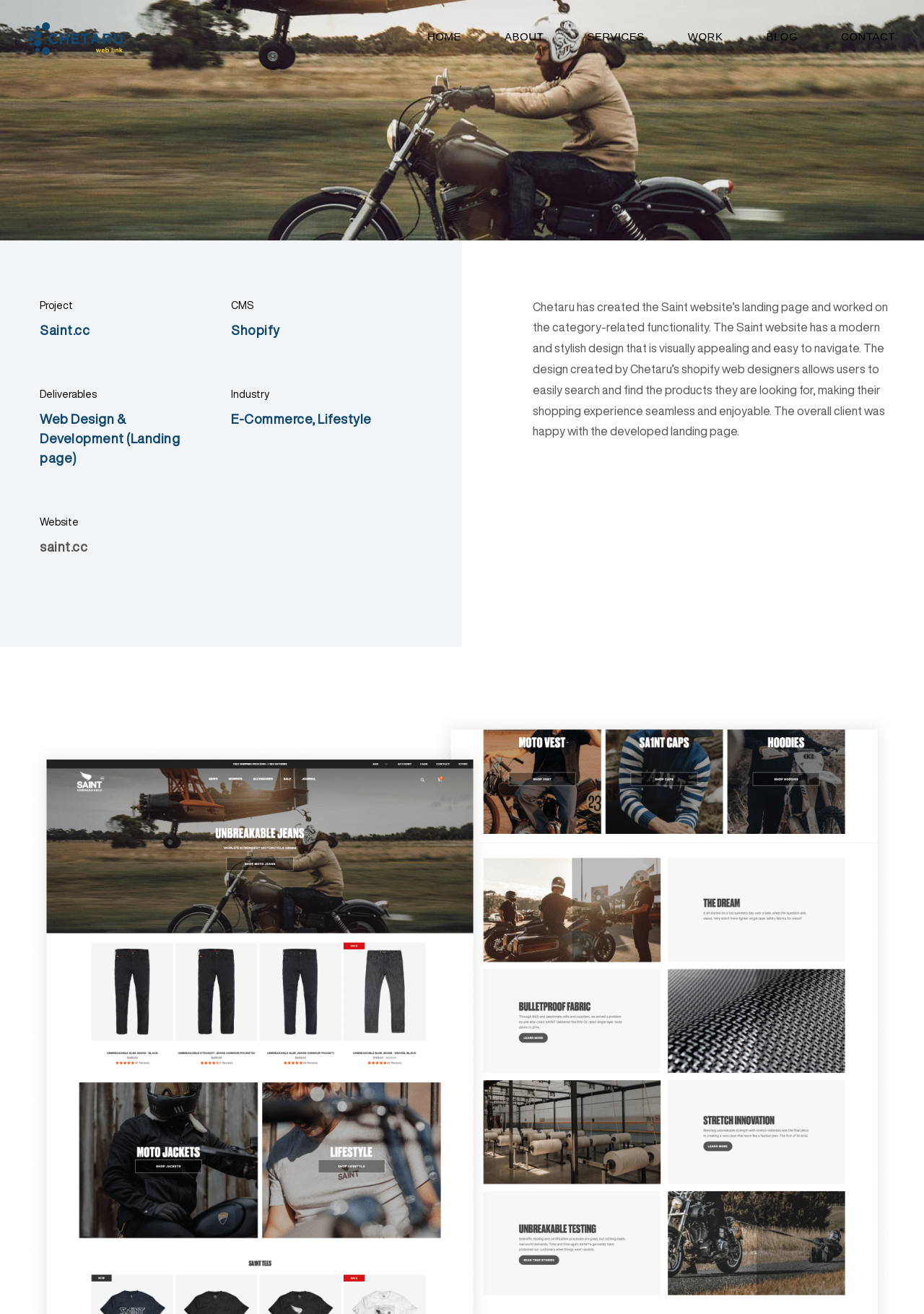What is the name of the company that created the website?
Provide an in-depth and detailed answer to the question.

I found the answer by examining the link element with the text 'Chetaru weblink' at coordinates [0.031, 0.017, 0.133, 0.042]. This indicates that the company that created the website is Chetaru.